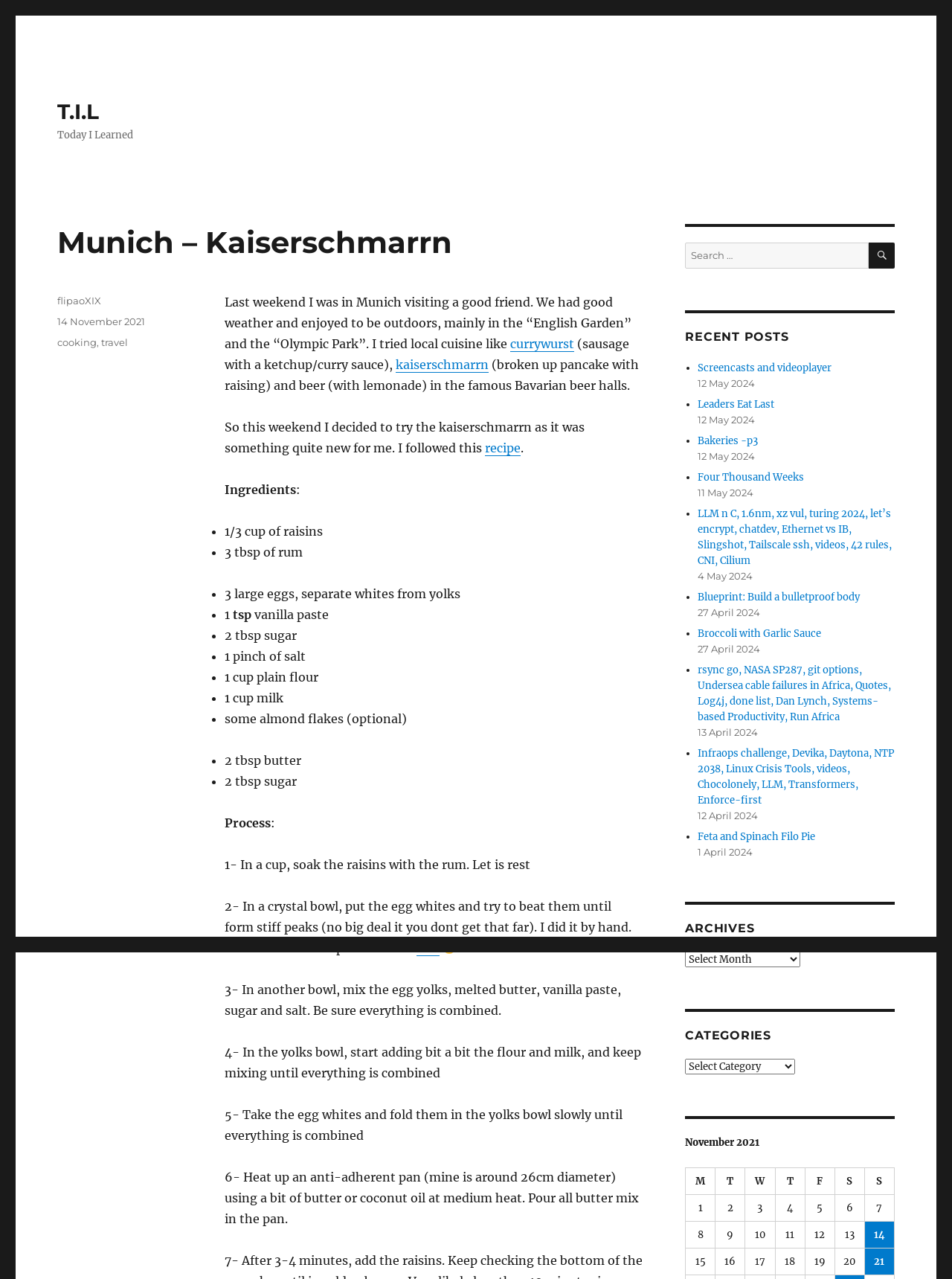Use a single word or phrase to answer the following:
What is the diameter of the anti-adherent pan used?

26cm